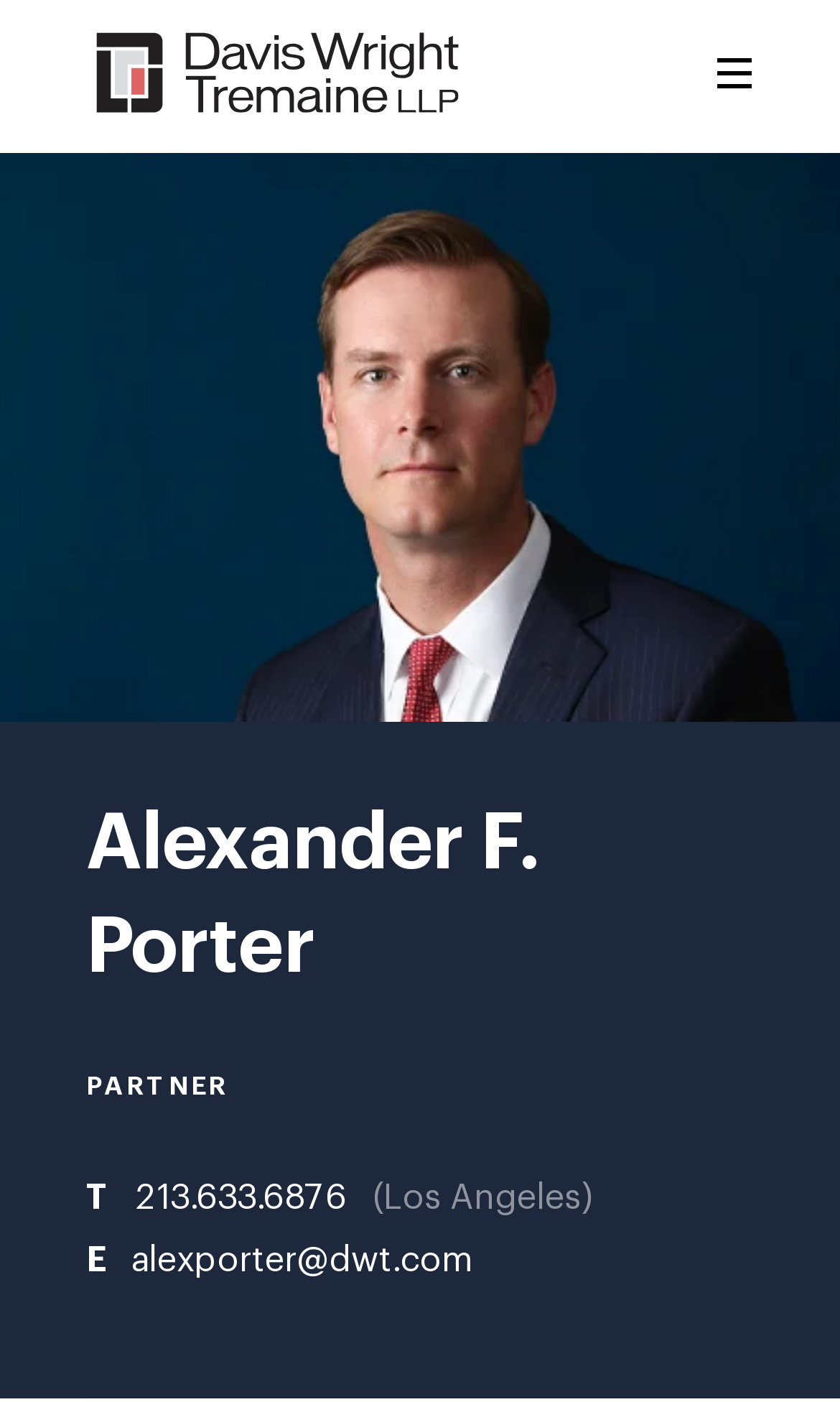Give the bounding box coordinates for this UI element: "aria-label="Davis Wright Tremaine LLP"". The coordinates should be four float numbers between 0 and 1, arranged as [left, top, right, bottom].

[0.103, 0.031, 0.413, 0.077]